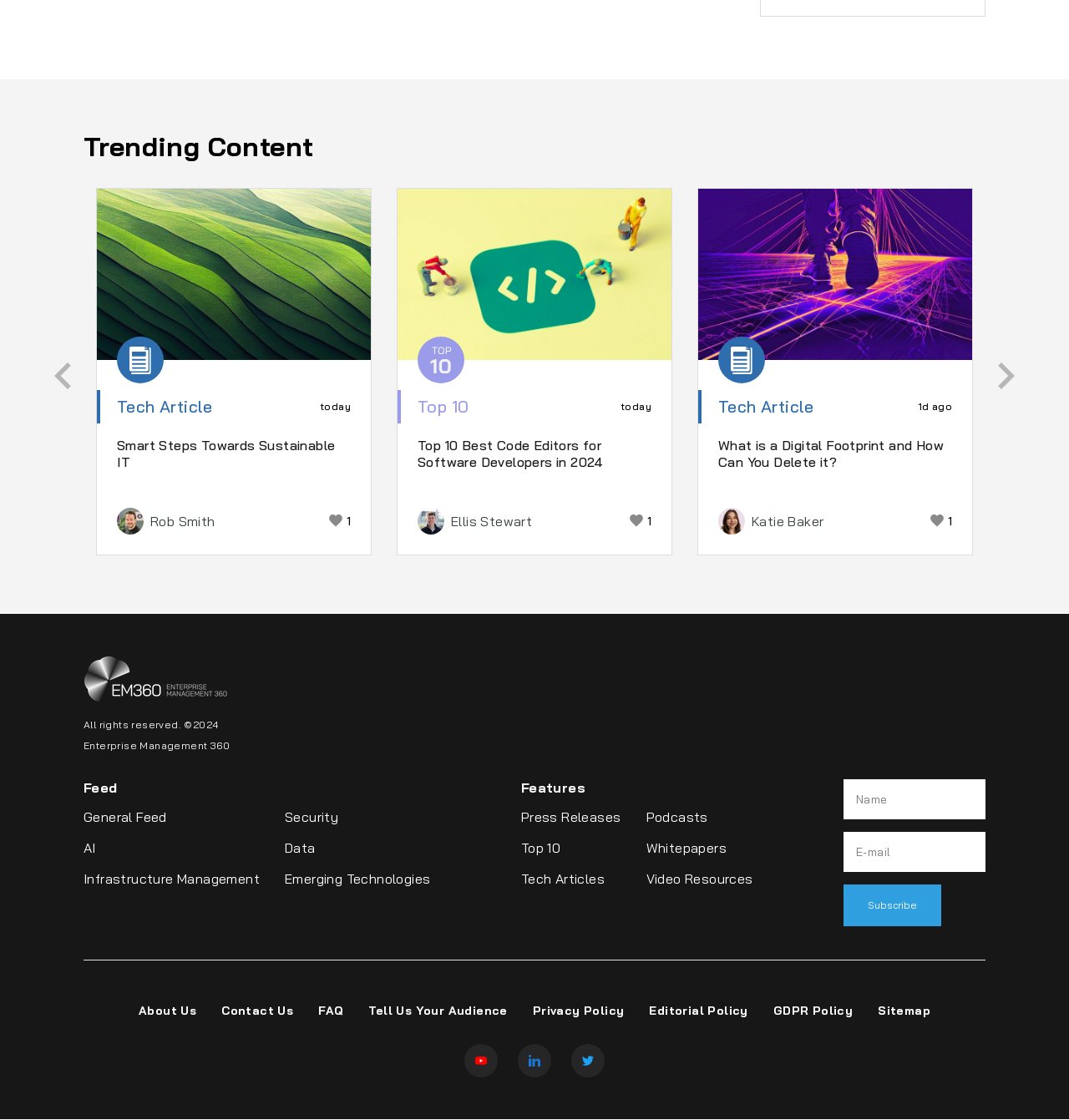Locate the bounding box coordinates of the element that should be clicked to execute the following instruction: "Visit the 'About Us' page".

[0.13, 0.894, 0.184, 0.909]